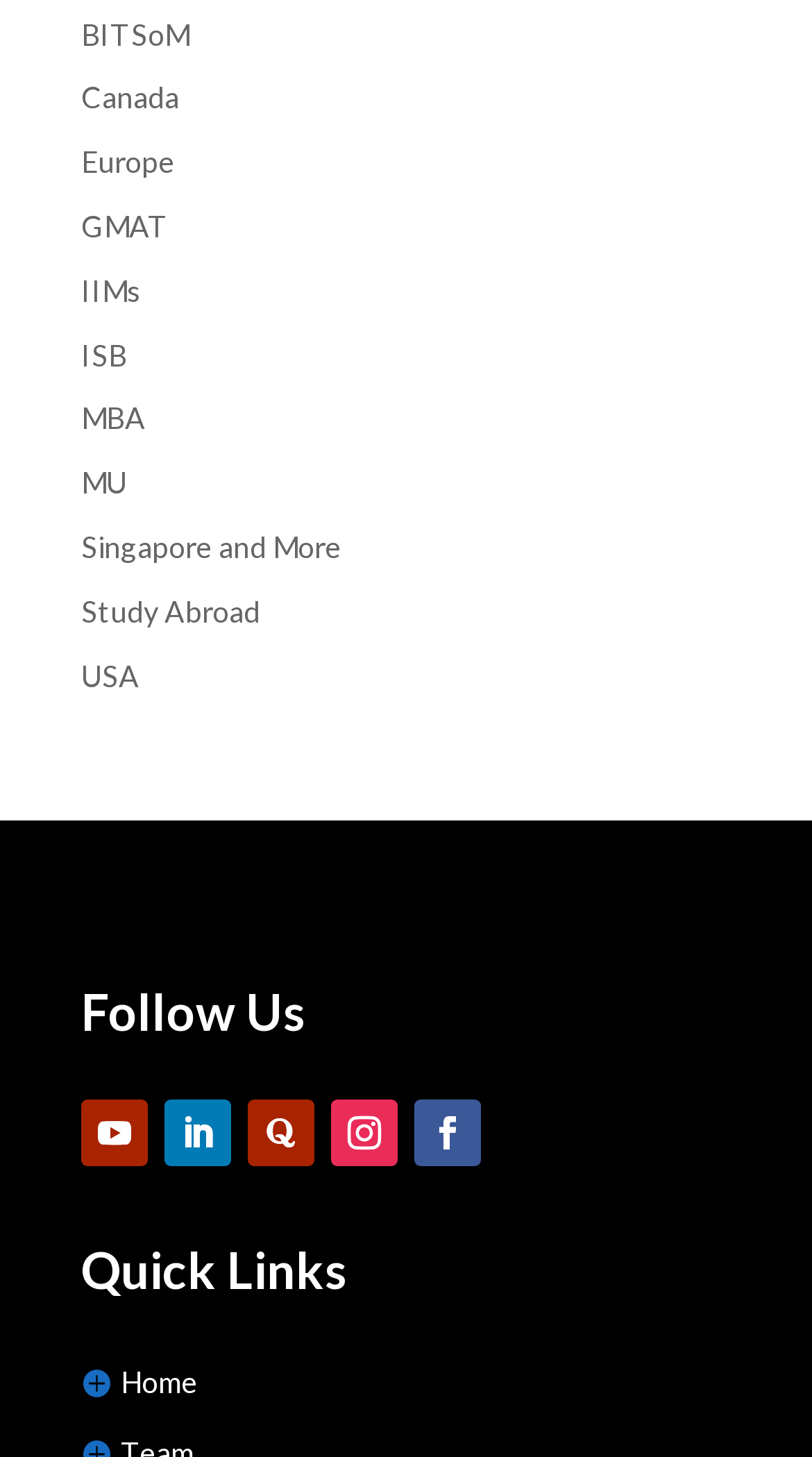Find the bounding box of the web element that fits this description: "Study Abroad".

[0.1, 0.407, 0.321, 0.431]